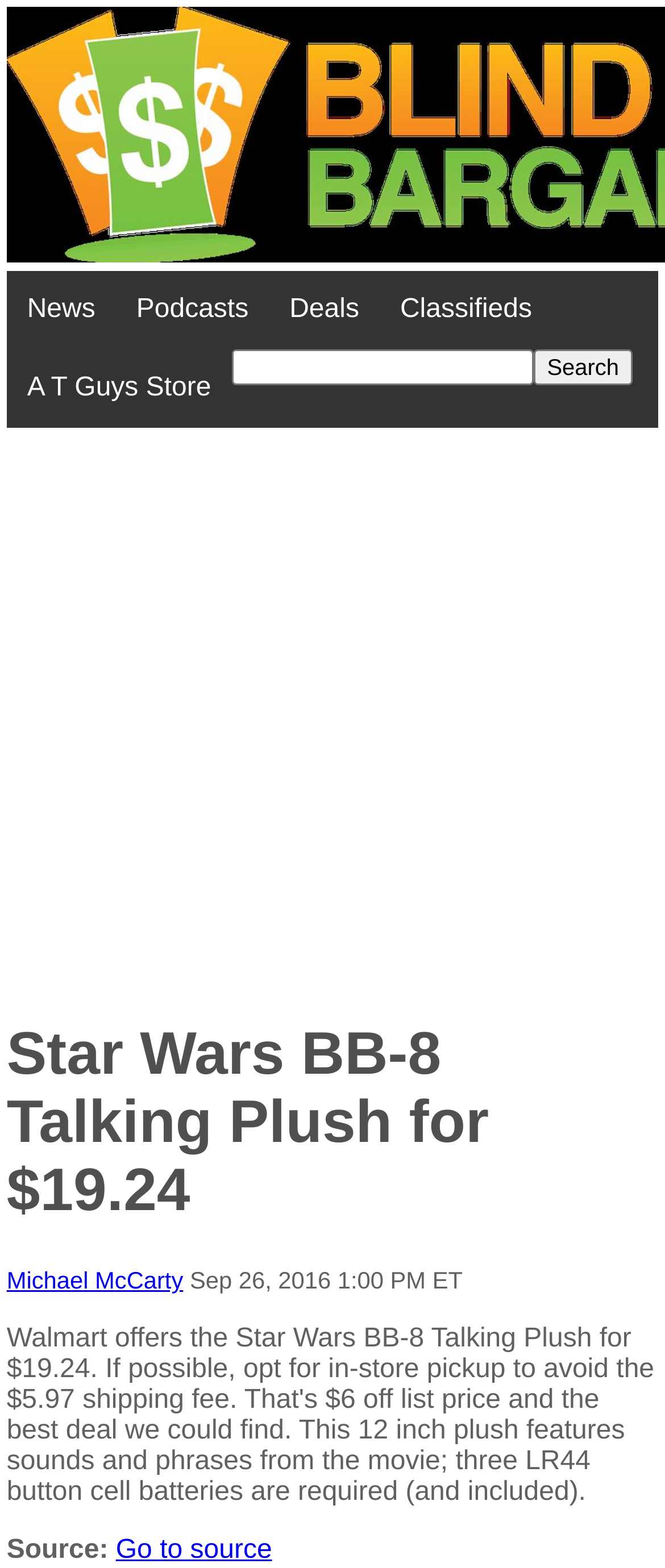Determine the bounding box coordinates for the element that should be clicked to follow this instruction: "View Michael McCarty's profile". The coordinates should be given as four float numbers between 0 and 1, in the format [left, top, right, bottom].

[0.01, 0.808, 0.275, 0.825]